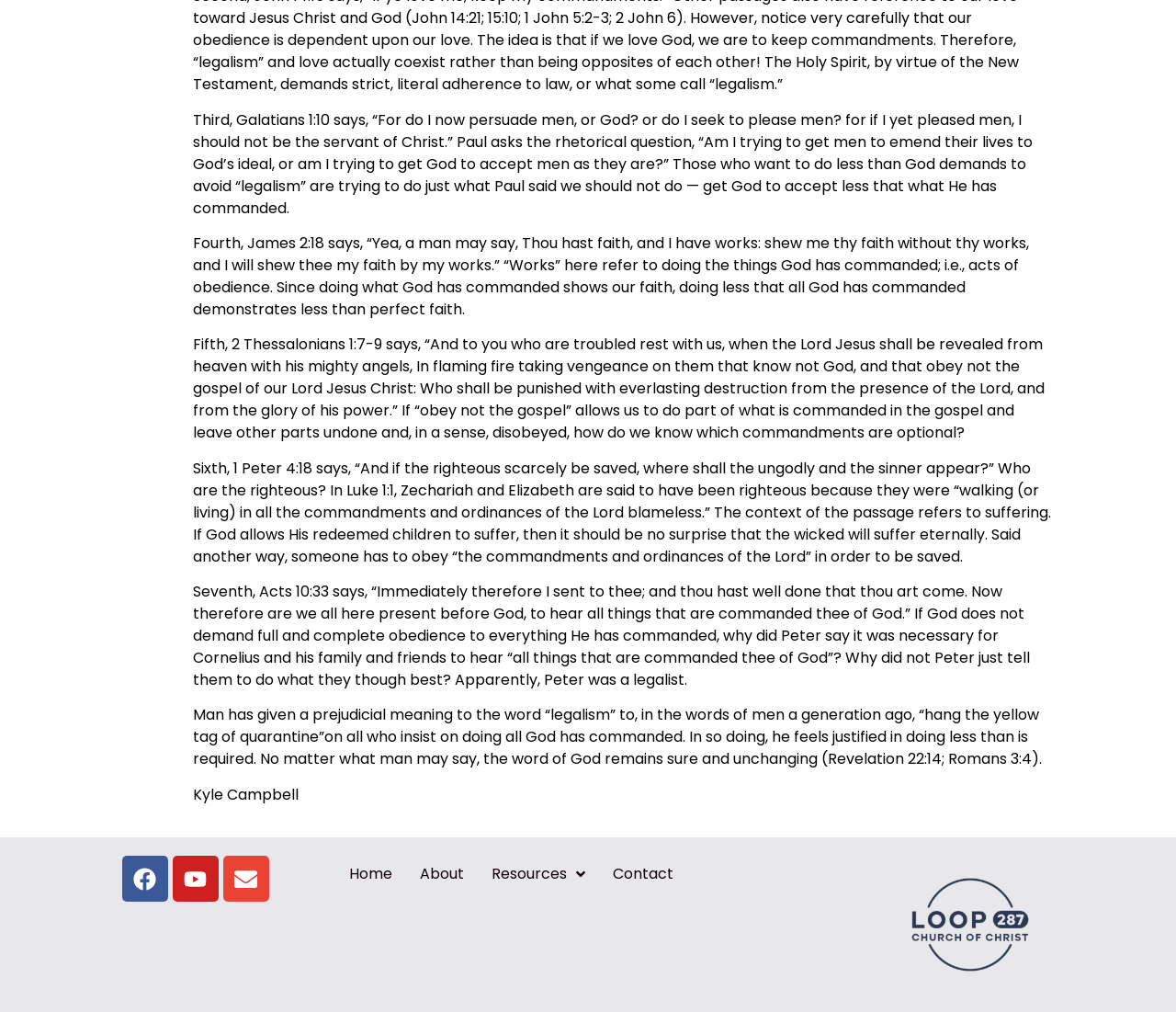Please examine the image and answer the question with a detailed explanation:
What is the purpose of the links at the bottom of the webpage?

The links at the bottom of the webpage, including Facebook, Youtube, and Envelope, suggest that they are meant to connect users to the author's or website's social media profiles, allowing them to stay updated or contact the author.